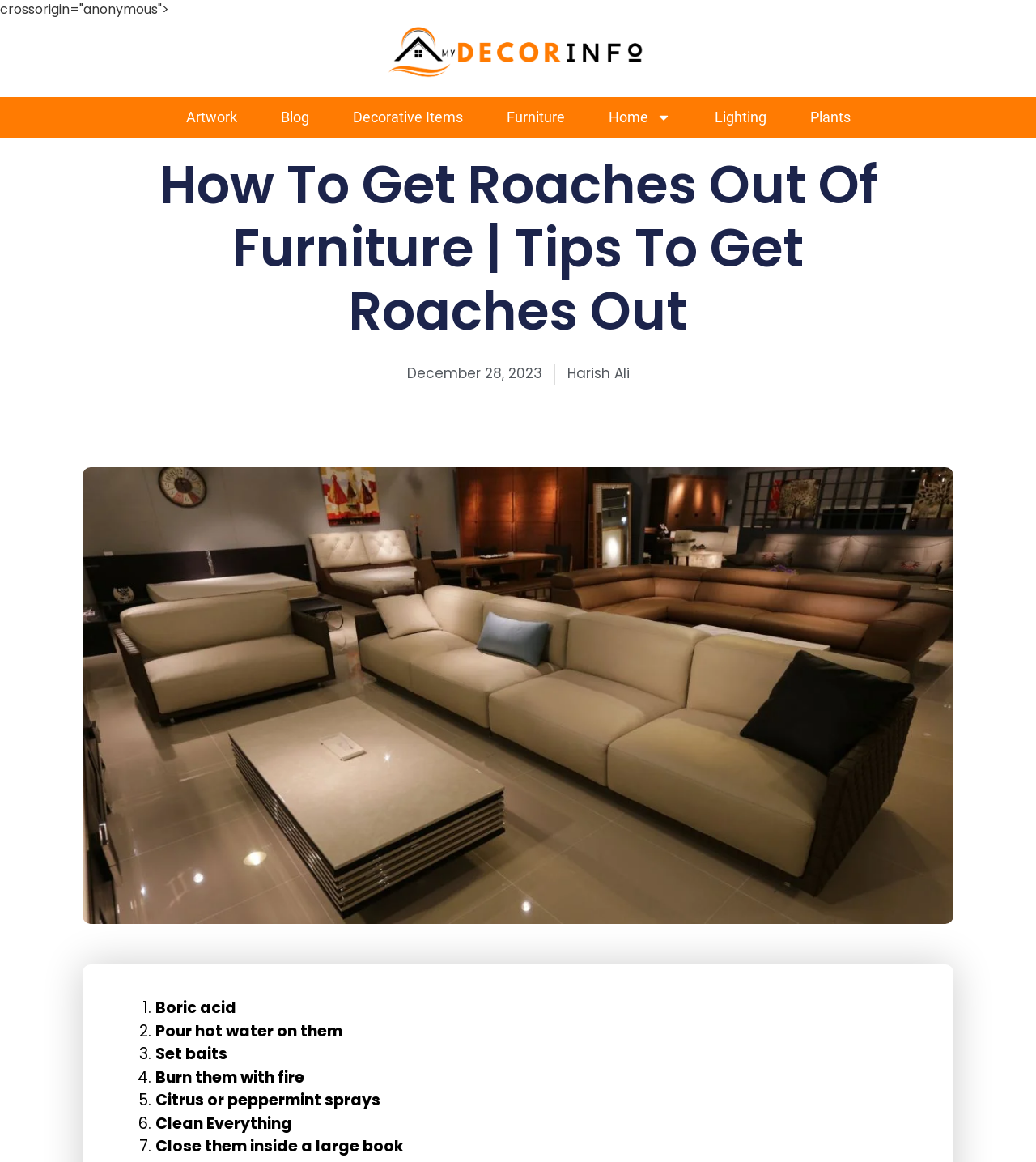Generate a thorough description of the webpage.

This webpage is about providing information on how to get rid of roaches in furniture. At the top, there is a navigation menu with links to various categories such as Artwork, Blog, Decorative Items, Furniture, Home, Lighting, and Plants. Below the navigation menu, there is a heading that reads "How To Get Roaches Out Of Furniture | Tips To Get Roaches Out". 

To the right of the heading, there are two links, one indicating the date "December 28, 2023" and another with the author's name "Harish Ali". Below these links, there is a large image related to the topic of getting rid of roaches in furniture. 

The main content of the webpage is a list of 7 tips on how to get rid of roaches in furniture. Each tip is numbered and has a brief description. The tips include using boric acid, pouring hot water on them, setting baits, burning them with fire, using citrus or peppermint sprays, cleaning everything, and closing them inside a large book.